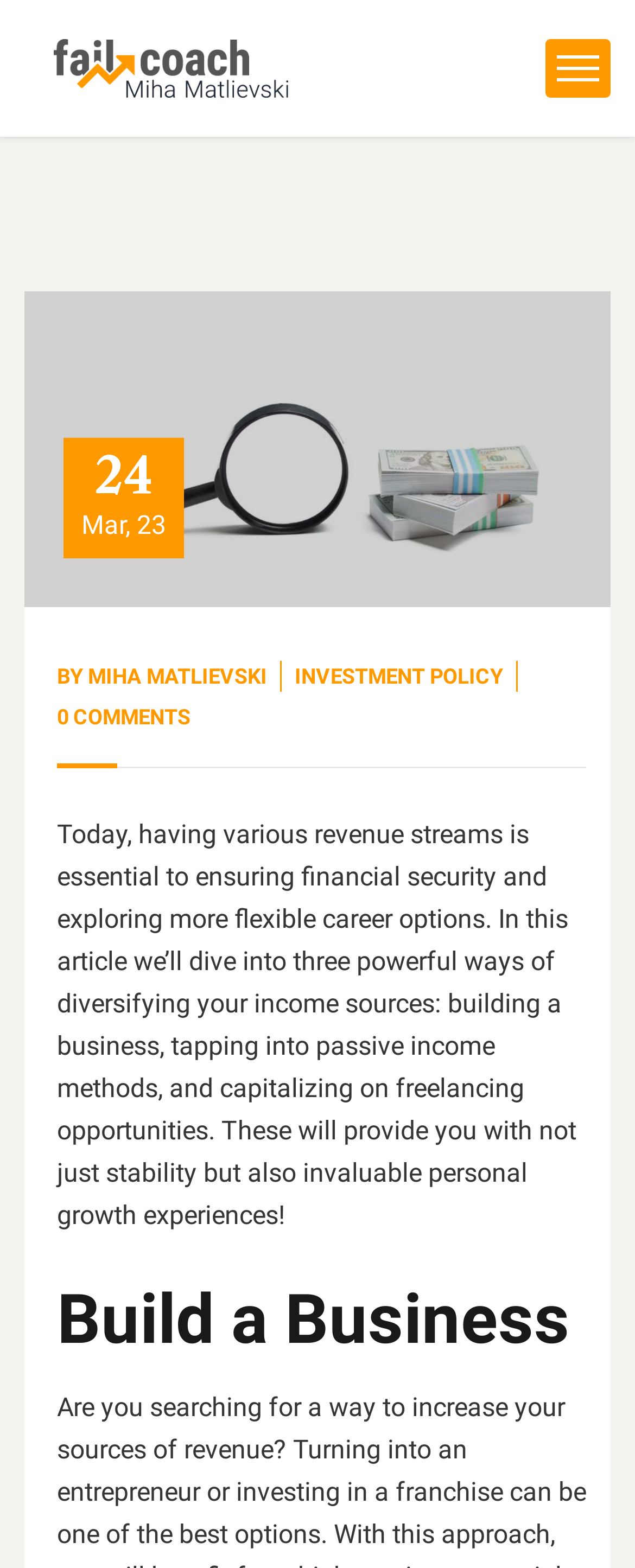Find and provide the bounding box coordinates for the UI element described here: "title="Miha Matlievski - Fail Coach"". The coordinates should be given as four float numbers between 0 and 1: [left, top, right, bottom].

[0.038, 0.032, 0.5, 0.052]